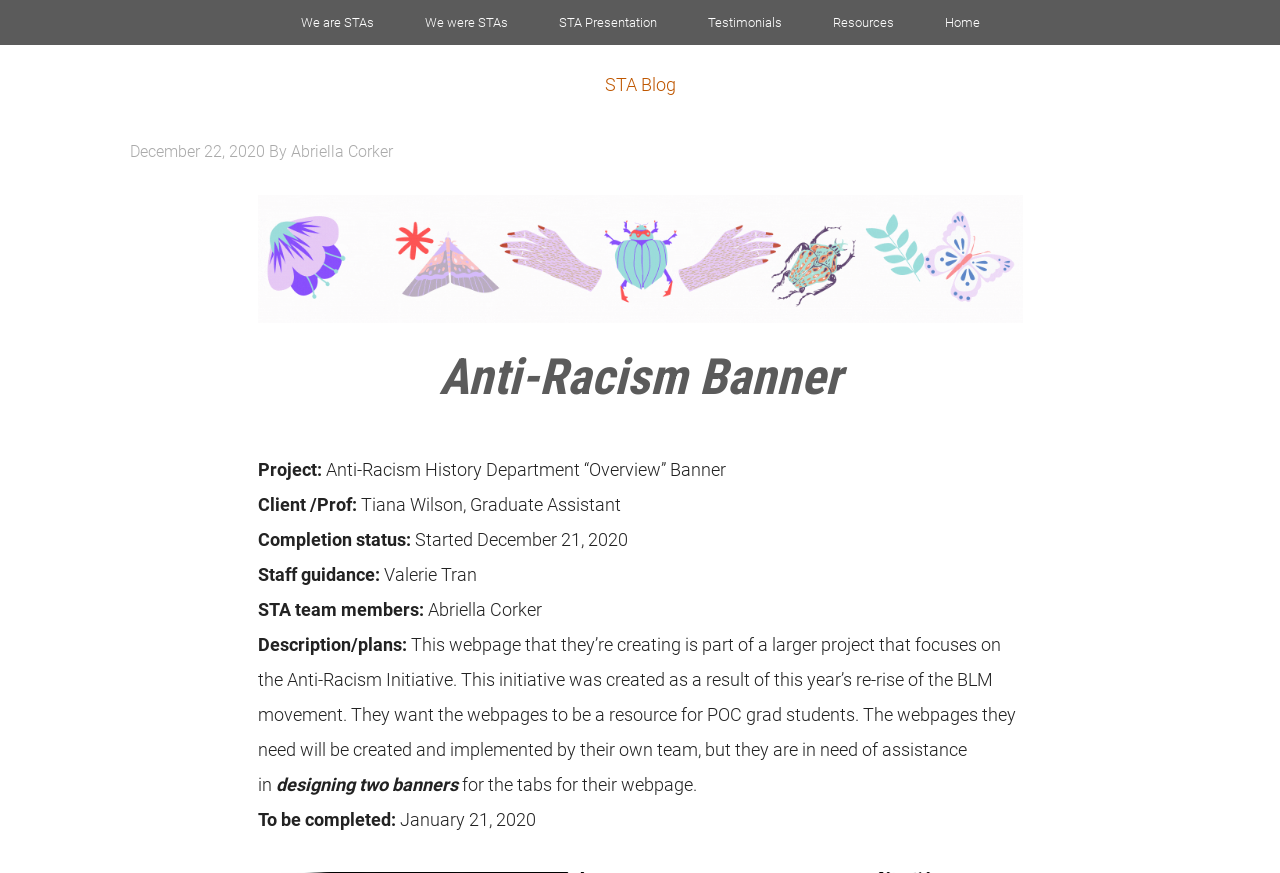Indicate the bounding box coordinates of the element that needs to be clicked to satisfy the following instruction: "Check the 'Testimonials' link". The coordinates should be four float numbers between 0 and 1, i.e., [left, top, right, bottom].

[0.534, 0.0, 0.629, 0.052]